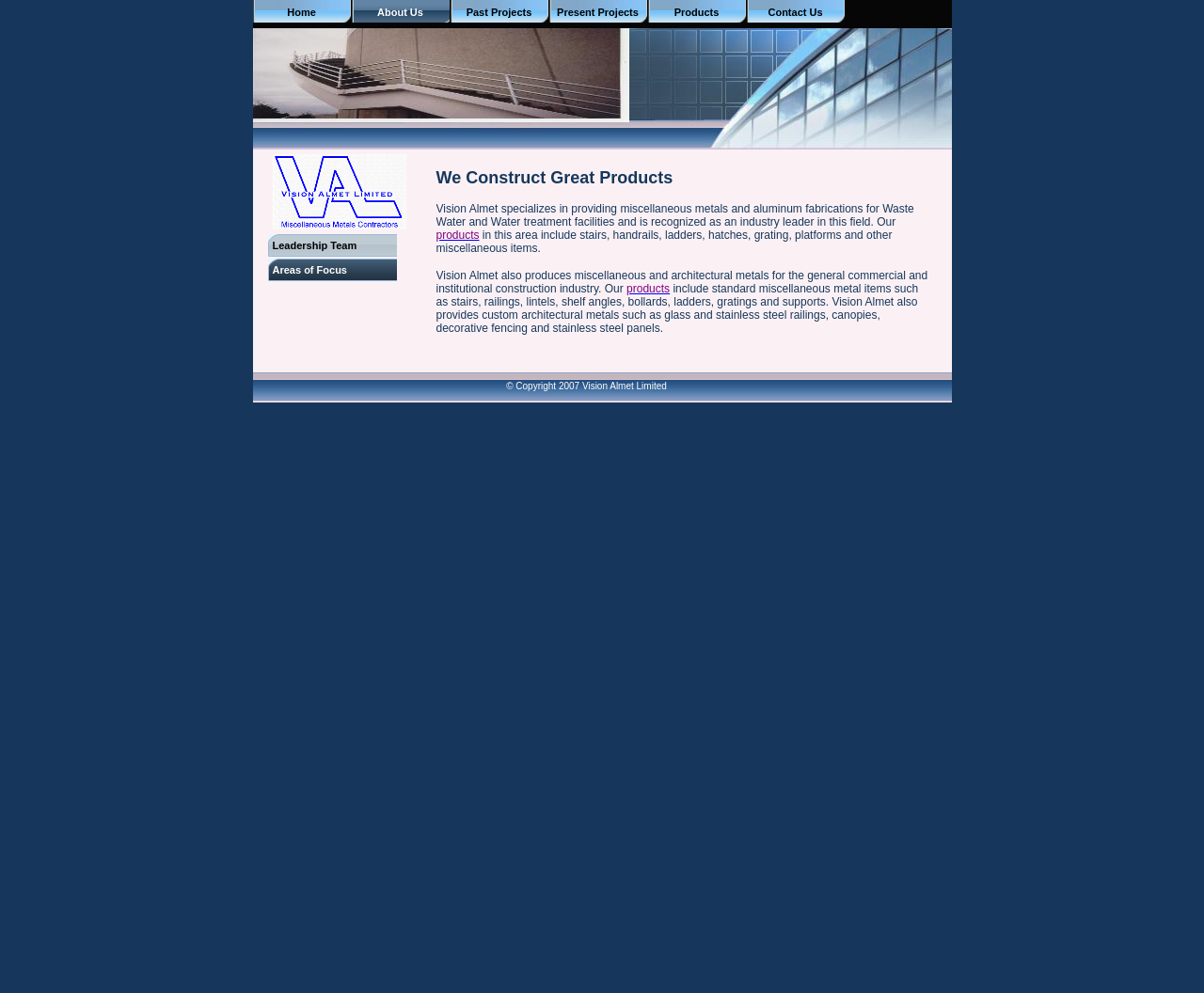Please provide the bounding box coordinates for the UI element as described: "products". The coordinates must be four floats between 0 and 1, represented as [left, top, right, bottom].

[0.362, 0.23, 0.398, 0.243]